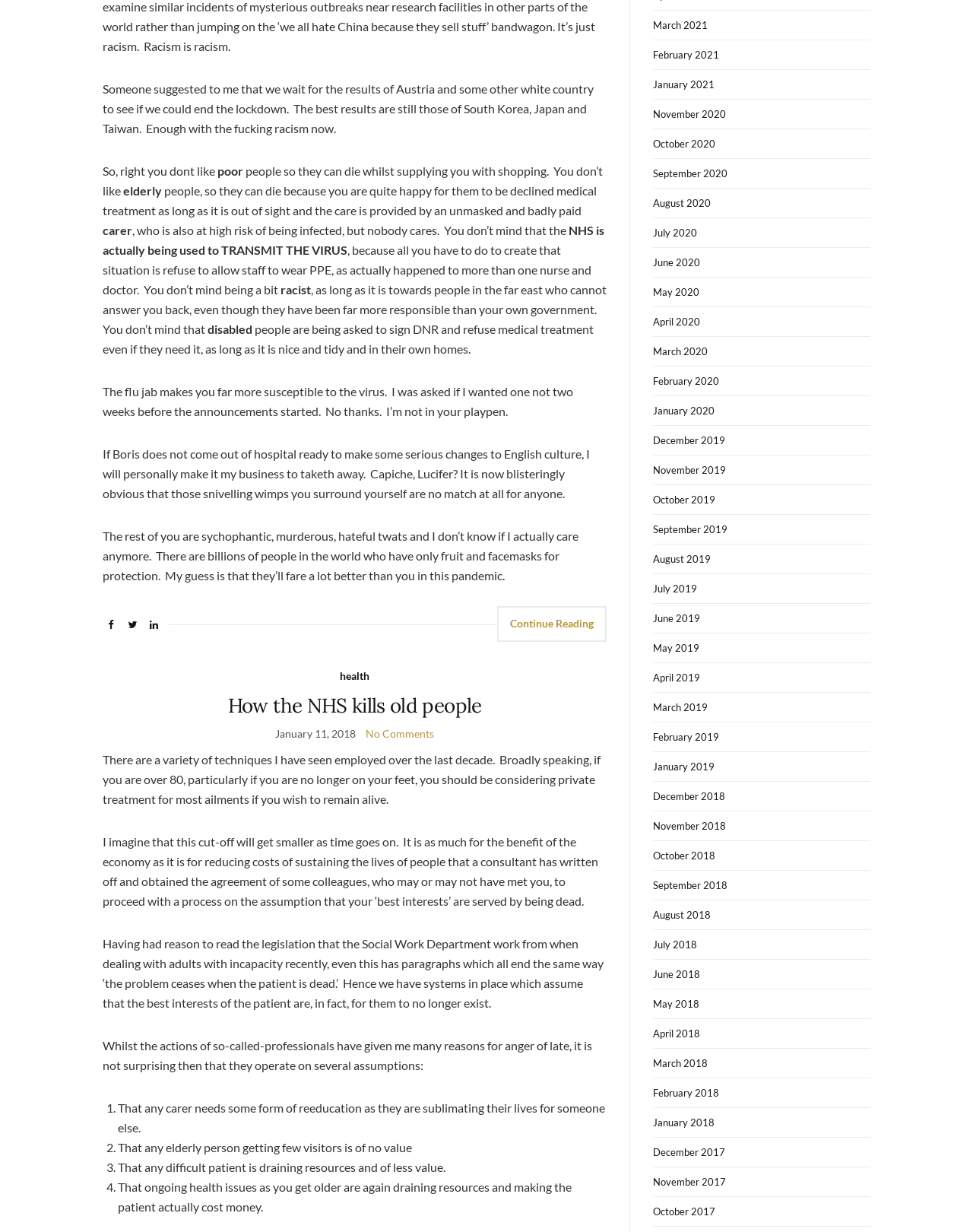Find the bounding box coordinates of the element to click in order to complete this instruction: "Click the 'Continue Reading' link". The bounding box coordinates must be four float numbers between 0 and 1, denoted as [left, top, right, bottom].

[0.511, 0.492, 0.624, 0.521]